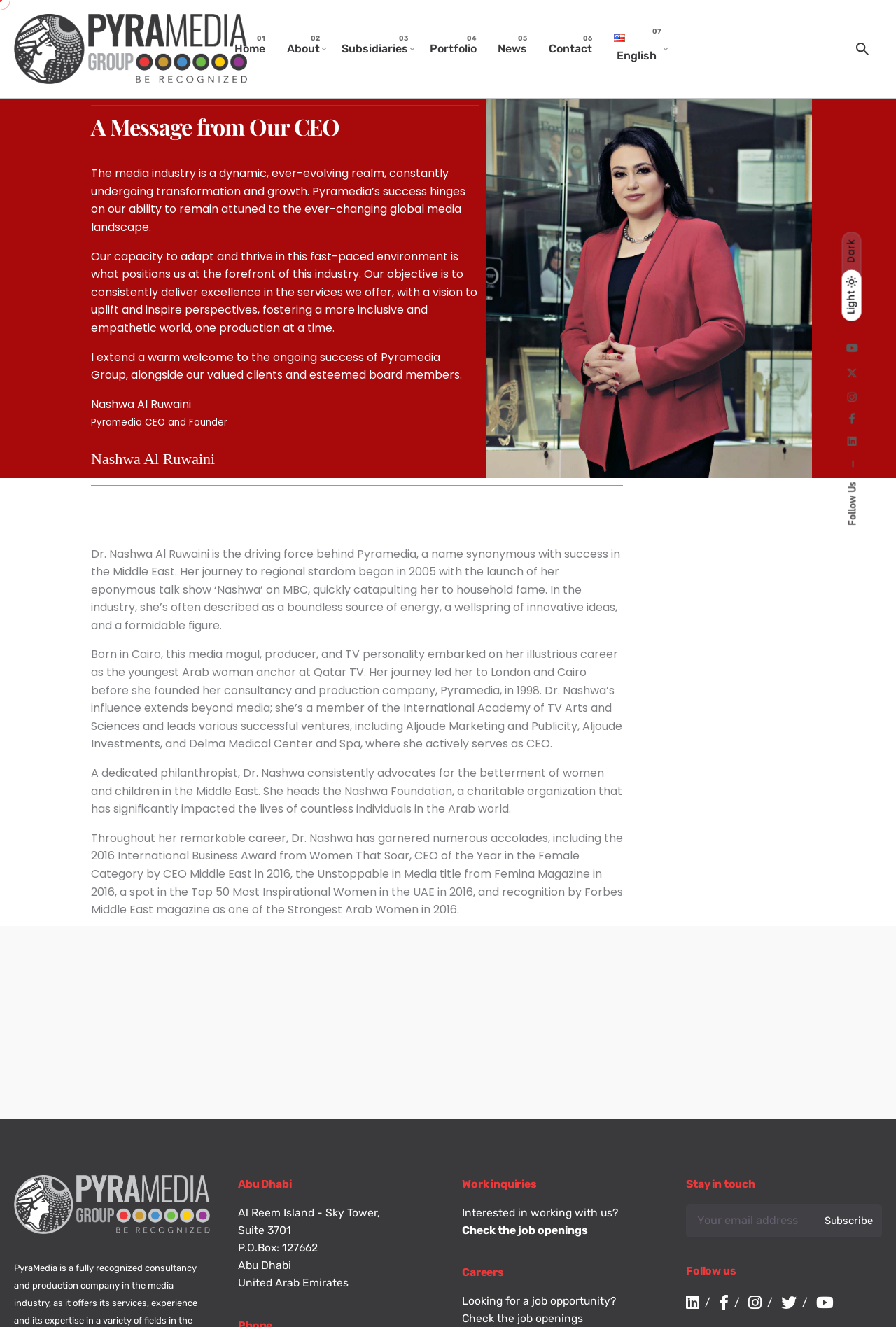Respond to the question below with a single word or phrase: How many social media links are present in the 'Follow us' section?

5